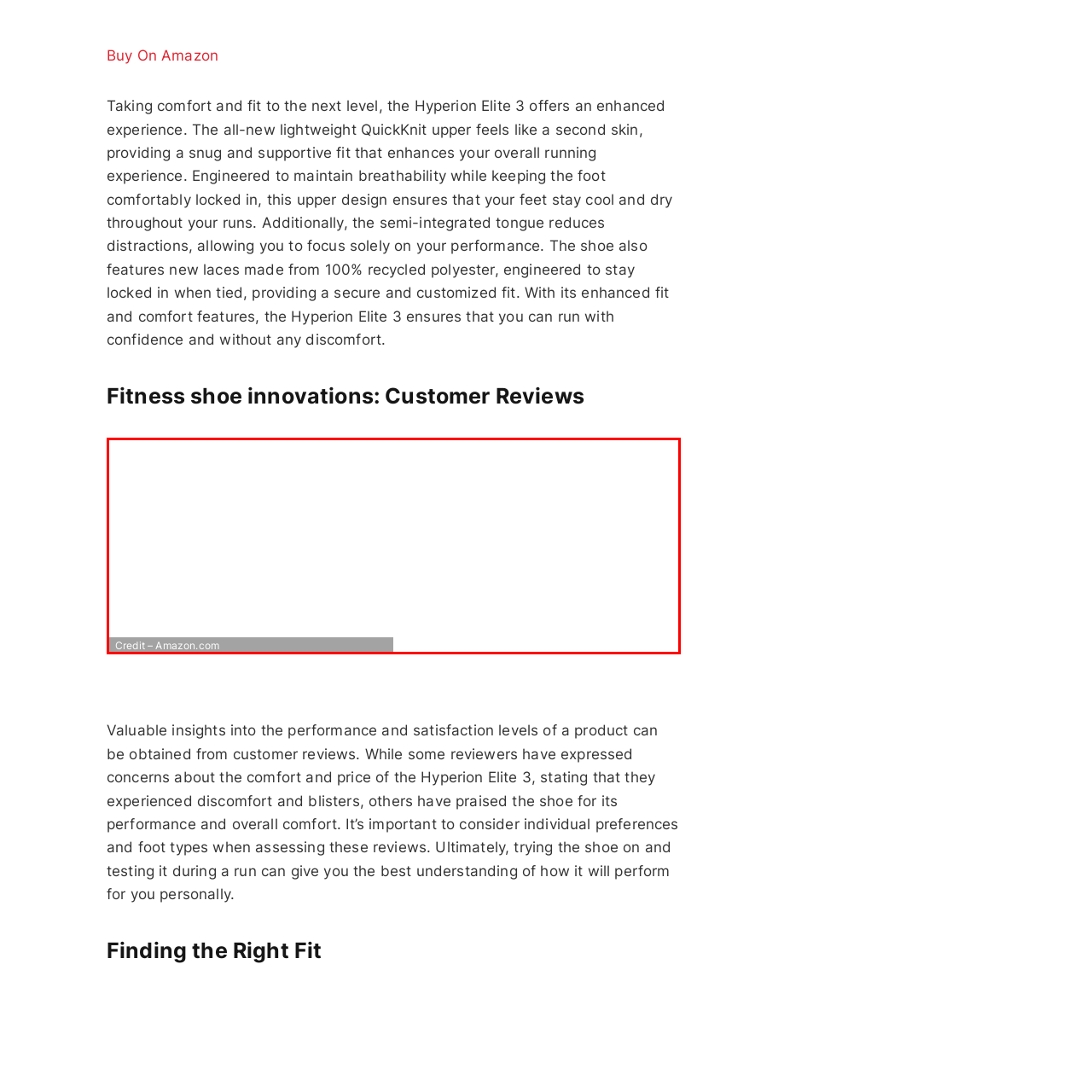What is the primary focus of the surrounding content in the image?
Analyze the image segment within the red bounding box and respond to the question using a single word or brief phrase.

Fitness shoe innovations